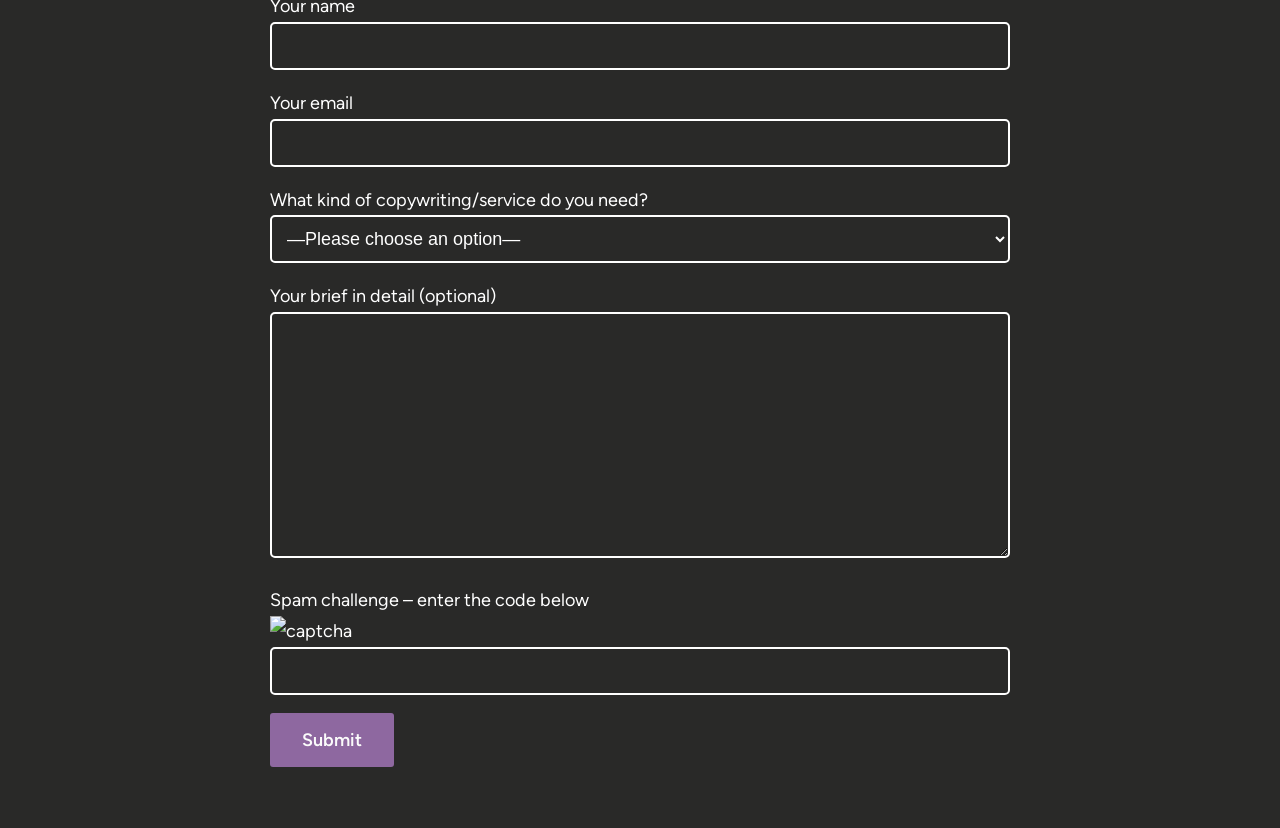Extract the bounding box coordinates of the UI element described: "name="your-email"". Provide the coordinates in the format [left, top, right, bottom] with values ranging from 0 to 1.

[0.211, 0.143, 0.789, 0.201]